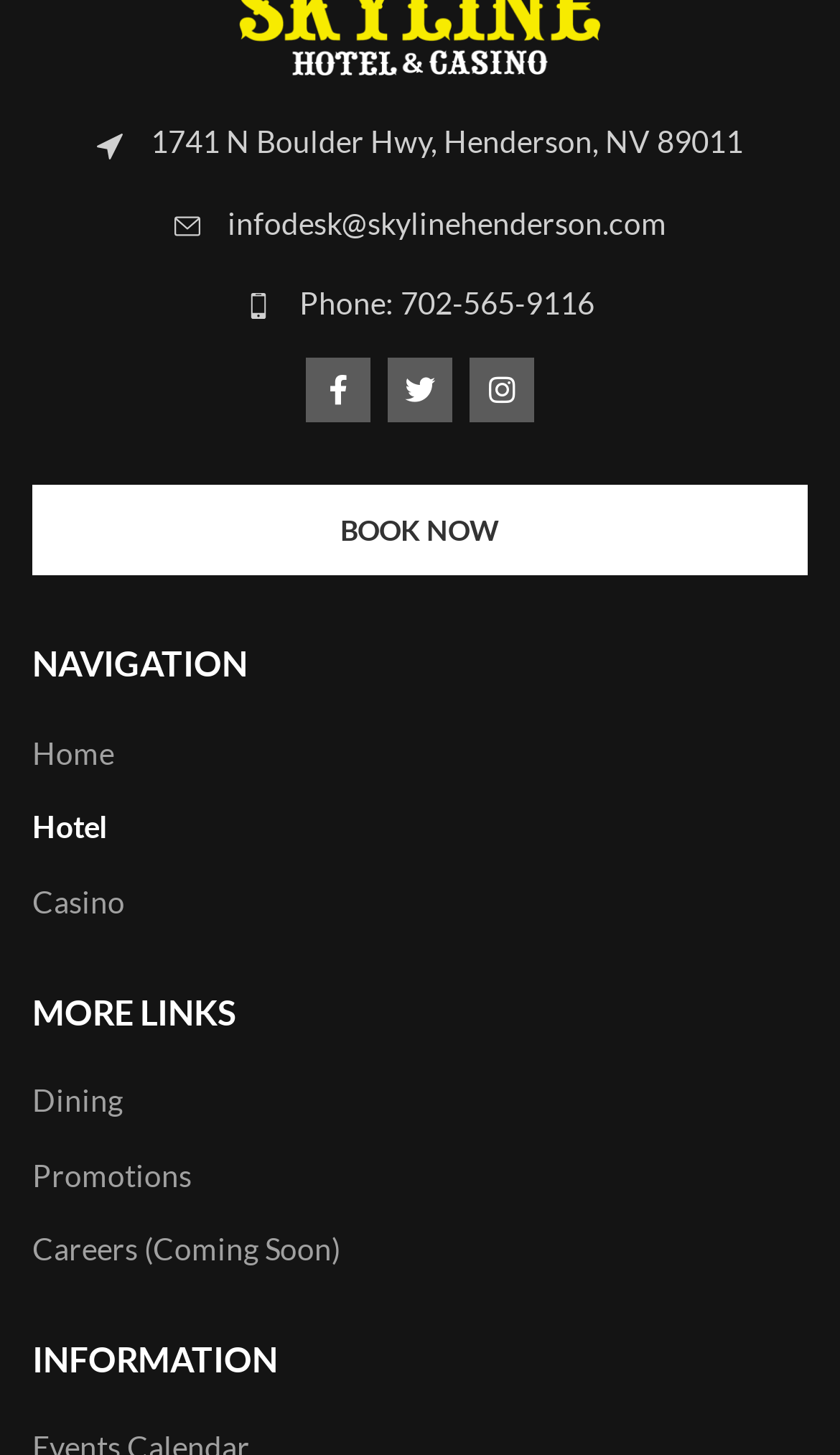Predict the bounding box for the UI component with the following description: "aria-label="Twitter social link"".

[0.462, 0.246, 0.538, 0.291]